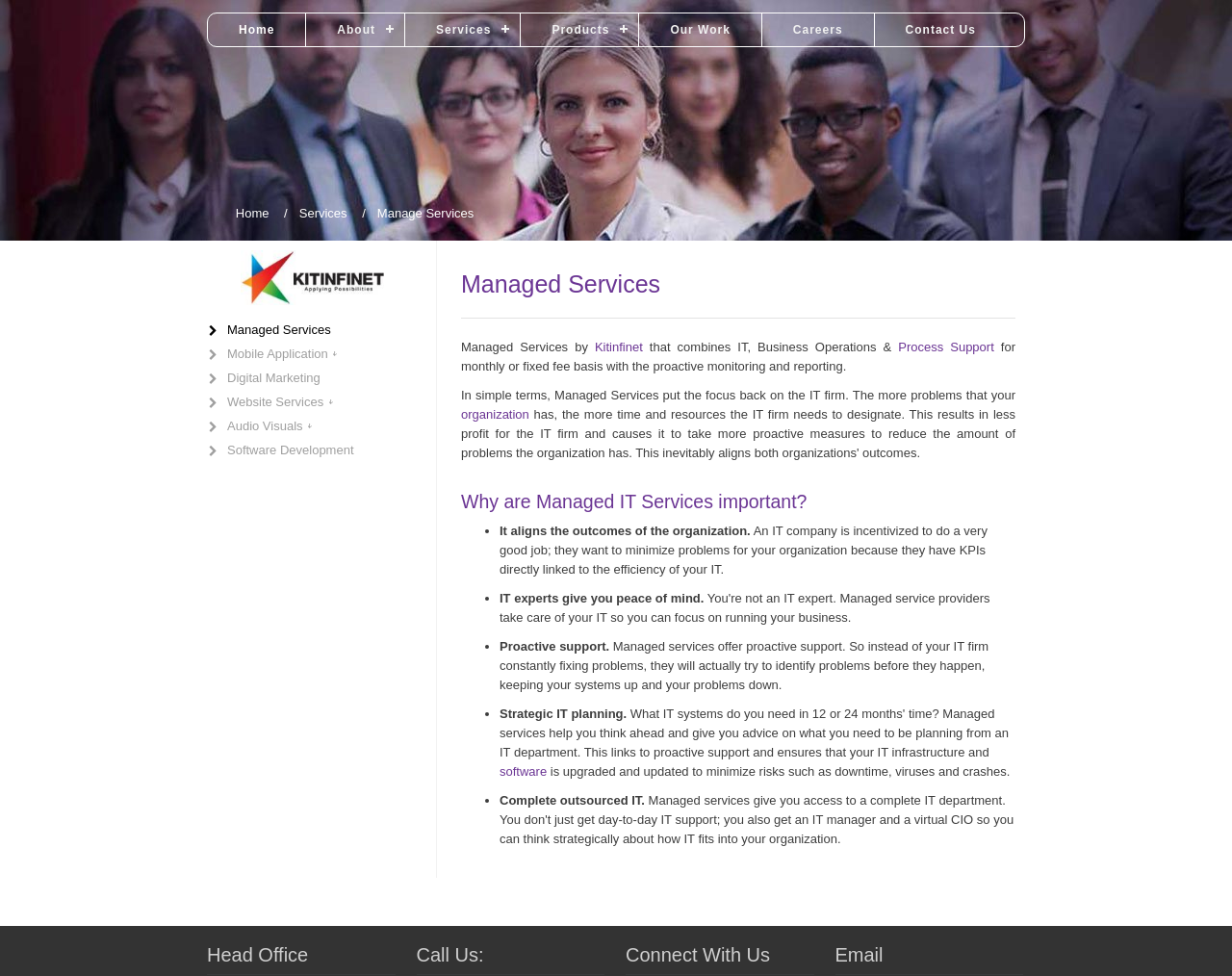What services are offered by the company? Based on the image, give a response in one word or a short phrase.

Managed Services